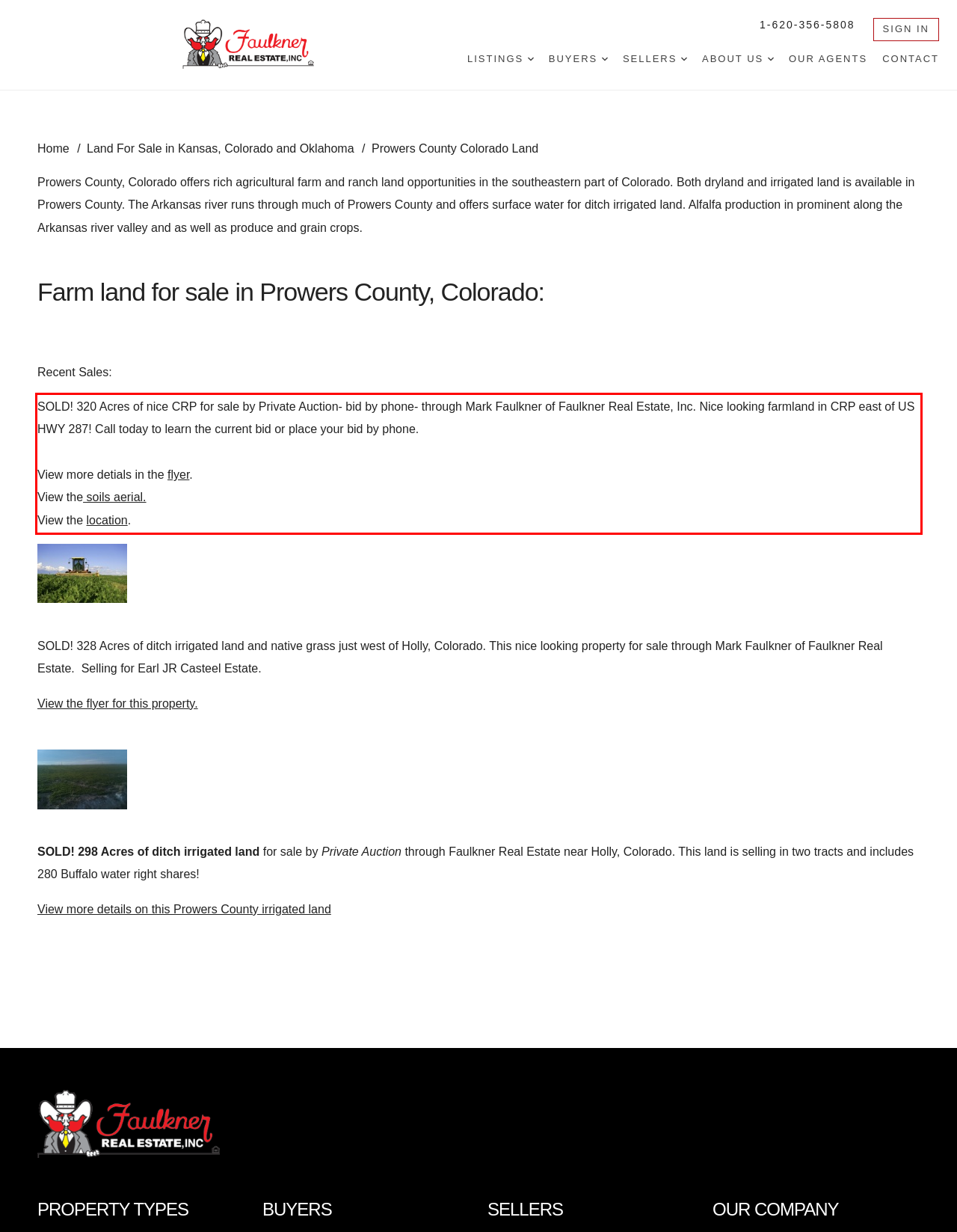Given a screenshot of a webpage with a red bounding box, please identify and retrieve the text inside the red rectangle.

SOLD! 320 Acres of nice CRP for sale by Private Auction- bid by phone- through Mark Faulkner of Faulkner Real Estate, Inc. Nice looking farmland in CRP east of US HWY 287! Call today to learn the current bid or place your bid by phone. View more detials in the flyer. View the soils aerial. View the location.